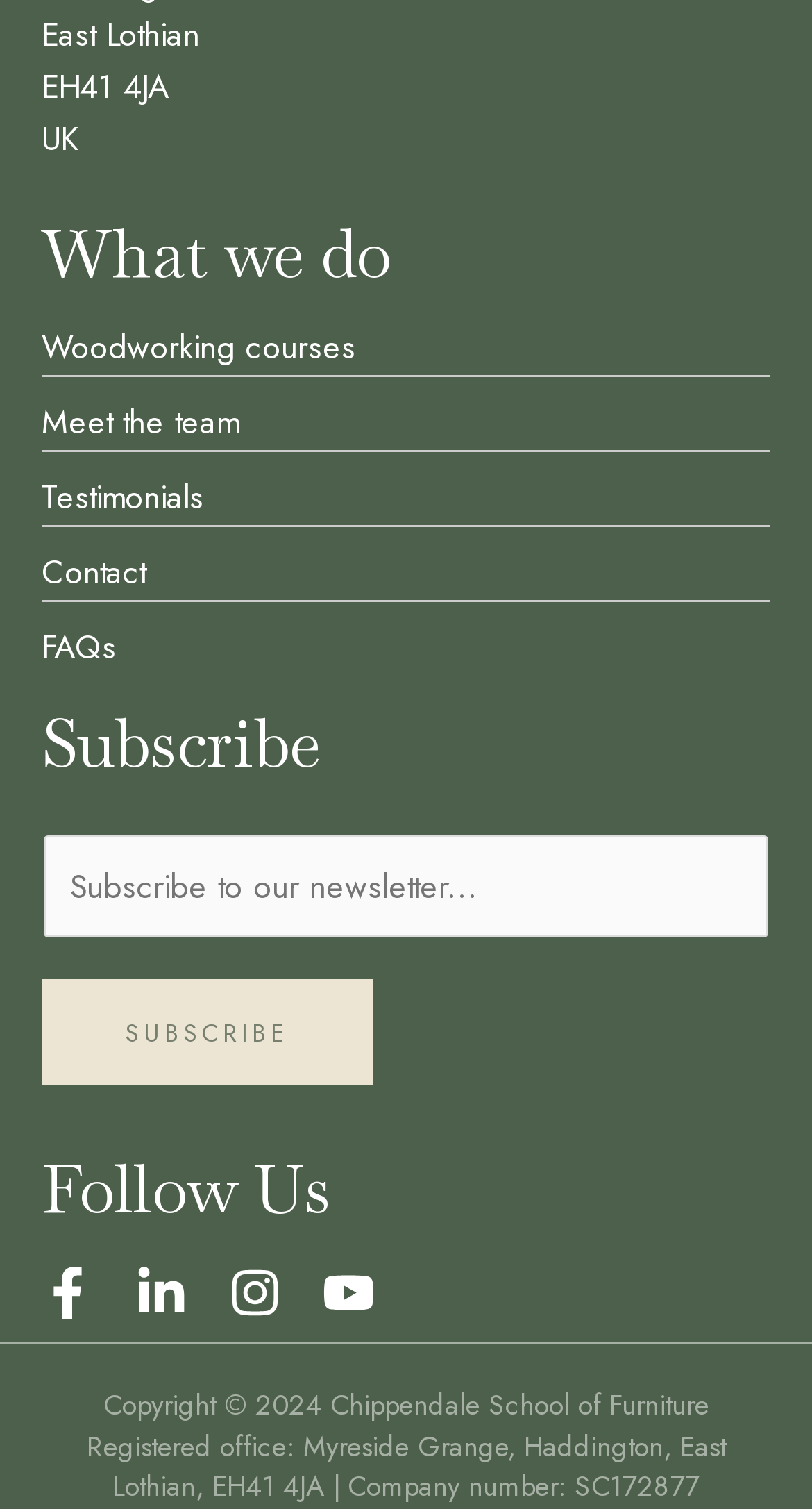Please identify the bounding box coordinates of the element's region that needs to be clicked to fulfill the following instruction: "Click on Woodworking courses". The bounding box coordinates should consist of four float numbers between 0 and 1, i.e., [left, top, right, bottom].

[0.051, 0.215, 0.438, 0.246]